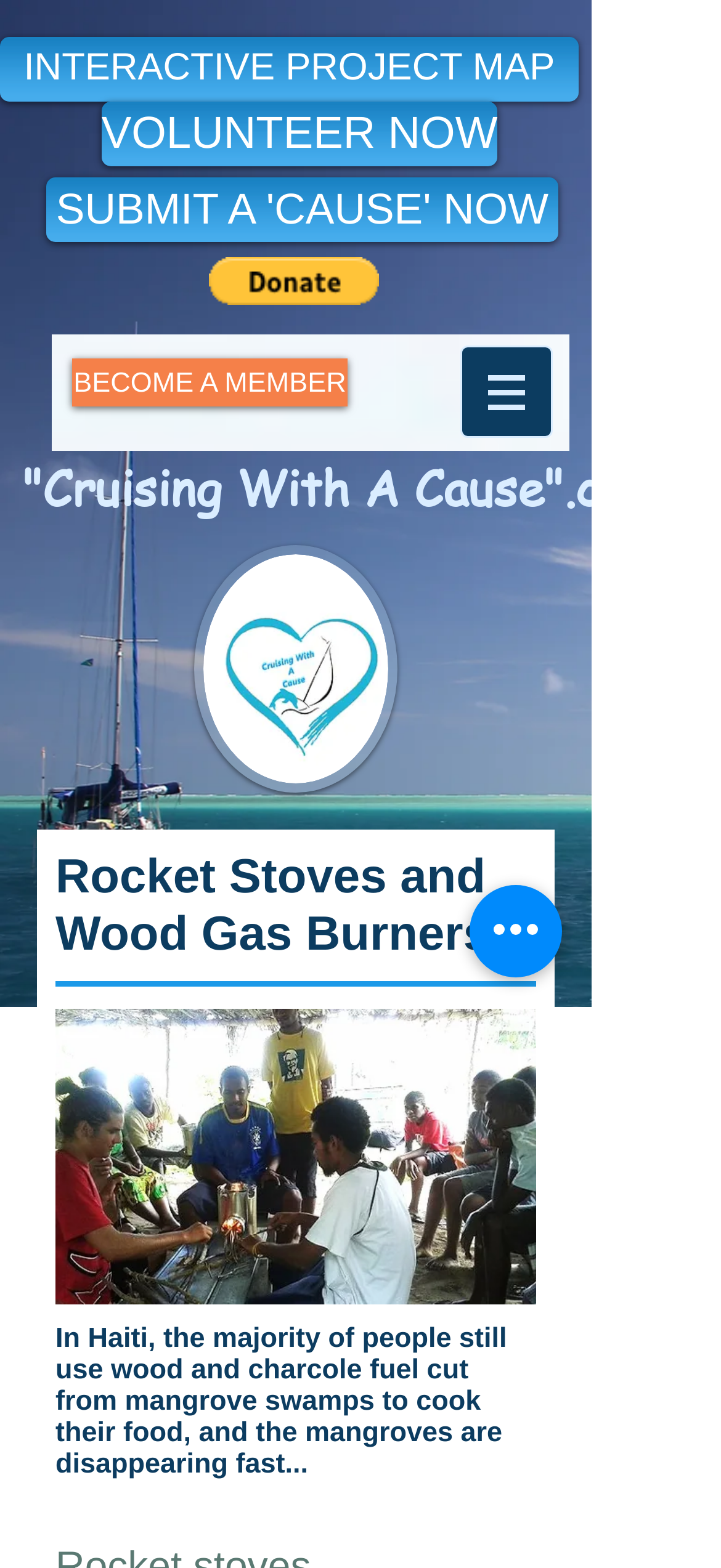What is the main topic of this webpage?
Kindly give a detailed and elaborate answer to the question.

Based on the webpage content, the main topic is about Rocket Stoves and Wood Gas Burners, which is also indicated by the heading 'Rocket Stoves and Wood Gas Burners' and the image of a rocket stove in Vanuatu.